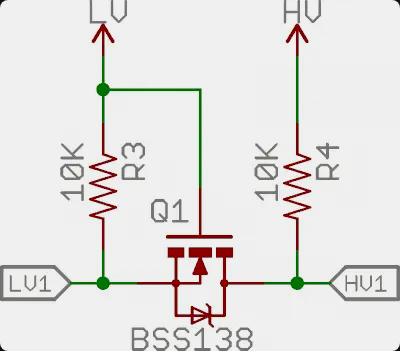Please look at the image and answer the question with a detailed explanation: What type of electronic component is Q1?

The caption states that the circuit features a BSS138 MOSFET, labeled as Q1, which allows bidirectional communication between the low and high voltage levels.